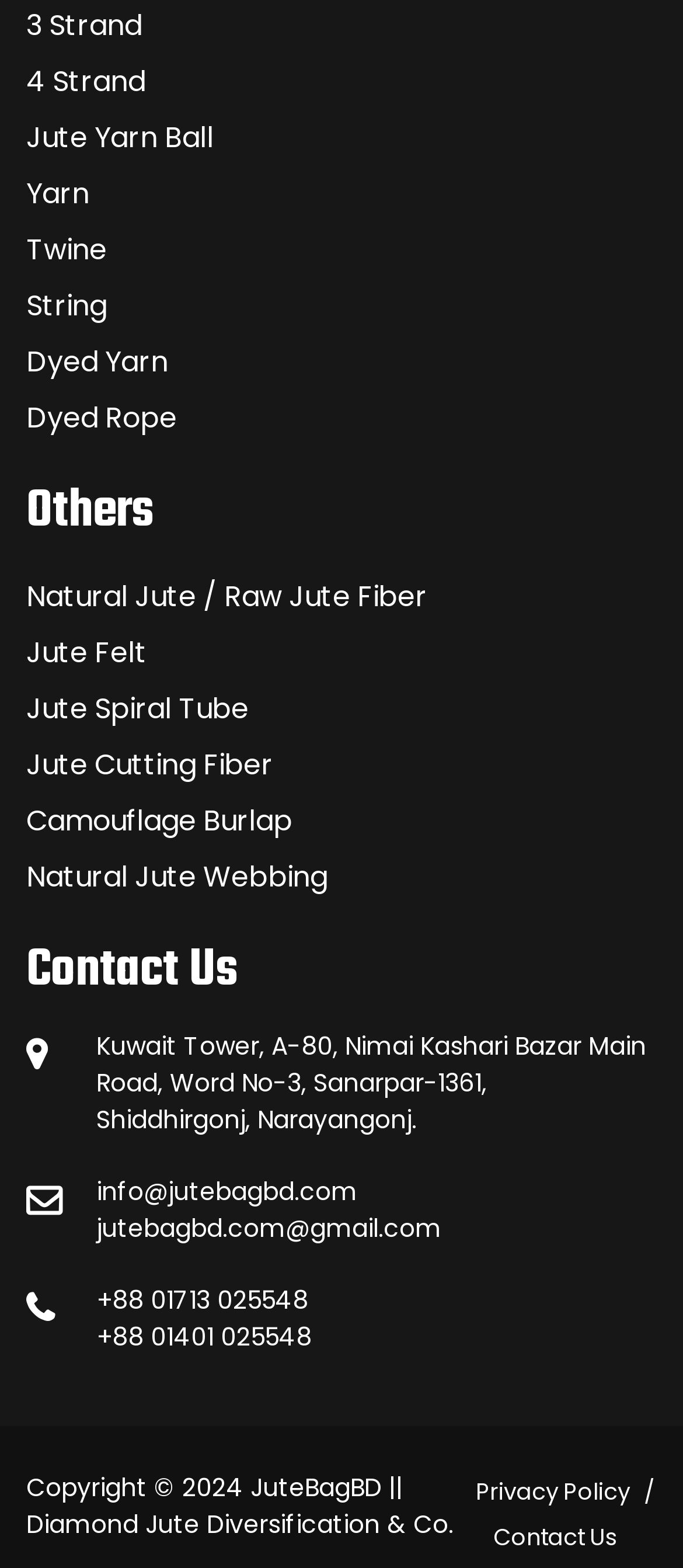How many links are under the 'Others' heading?
Look at the image and respond with a single word or a short phrase.

6